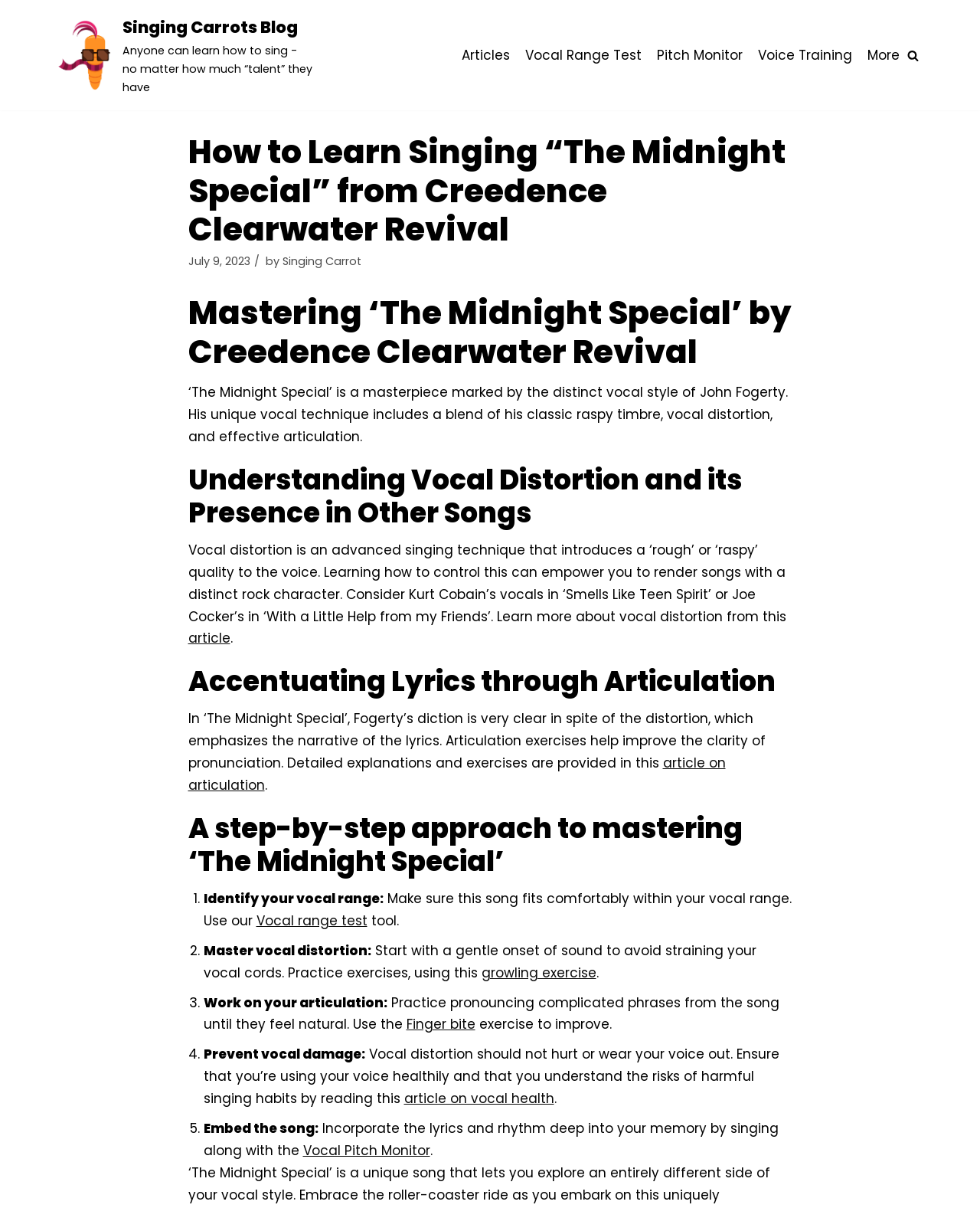Indicate the bounding box coordinates of the element that needs to be clicked to satisfy the following instruction: "Read the article on vocal distortion". The coordinates should be four float numbers between 0 and 1, i.e., [left, top, right, bottom].

[0.192, 0.521, 0.235, 0.536]